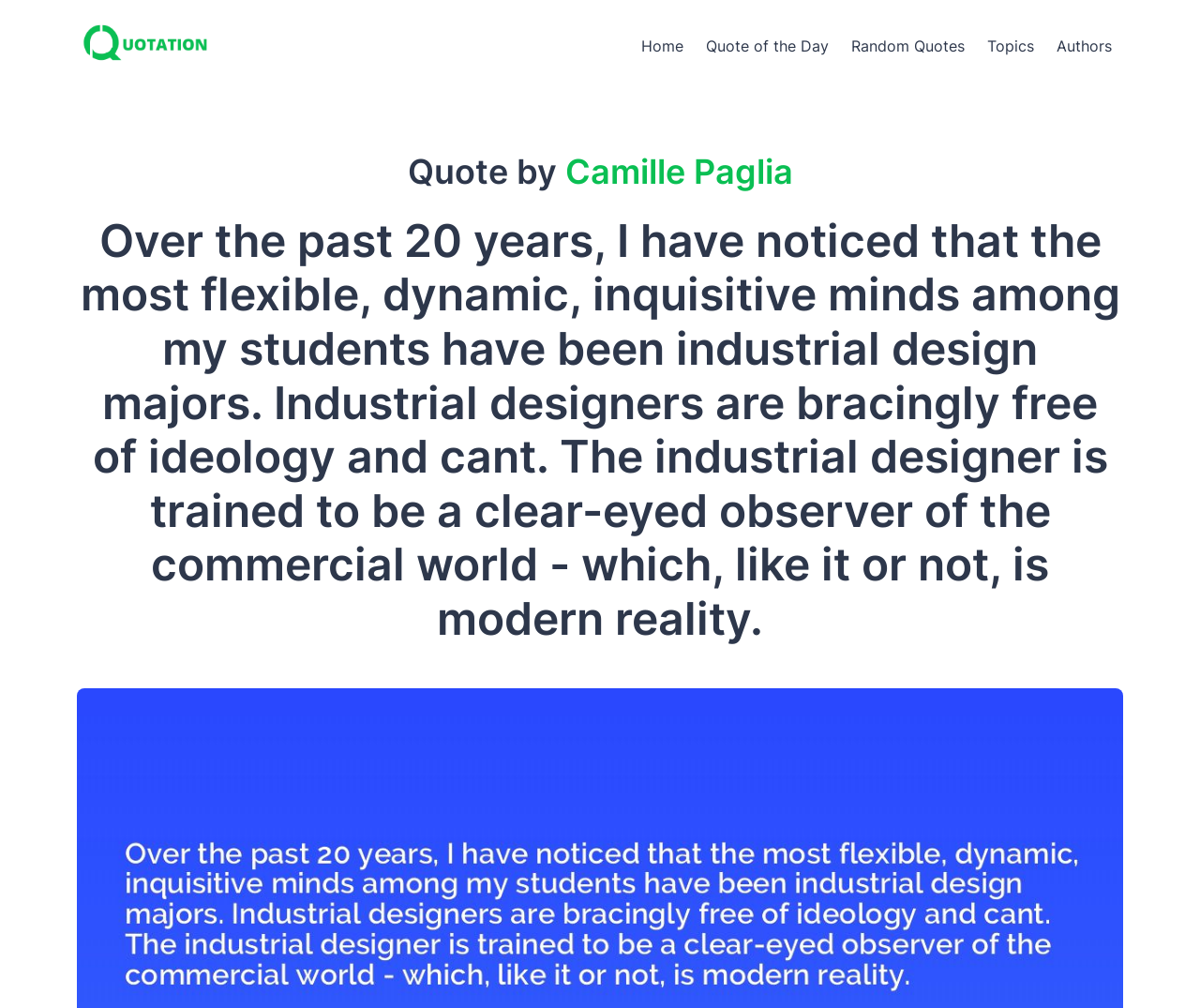Give the bounding box coordinates for the element described as: "Random Quotes".

[0.7, 0.023, 0.813, 0.068]